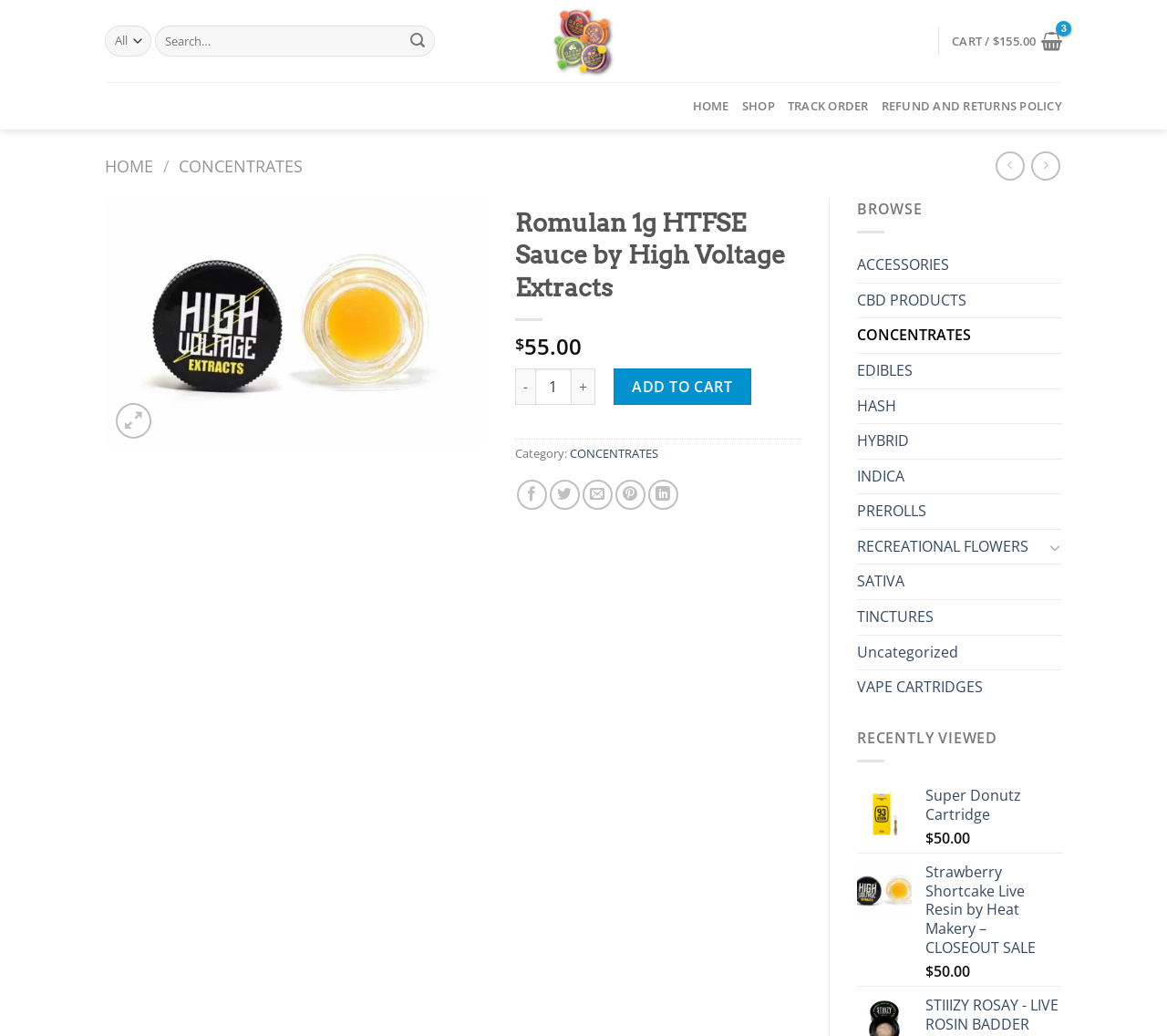What is the current quantity of the product?
Using the visual information from the image, give a one-word or short-phrase answer.

1